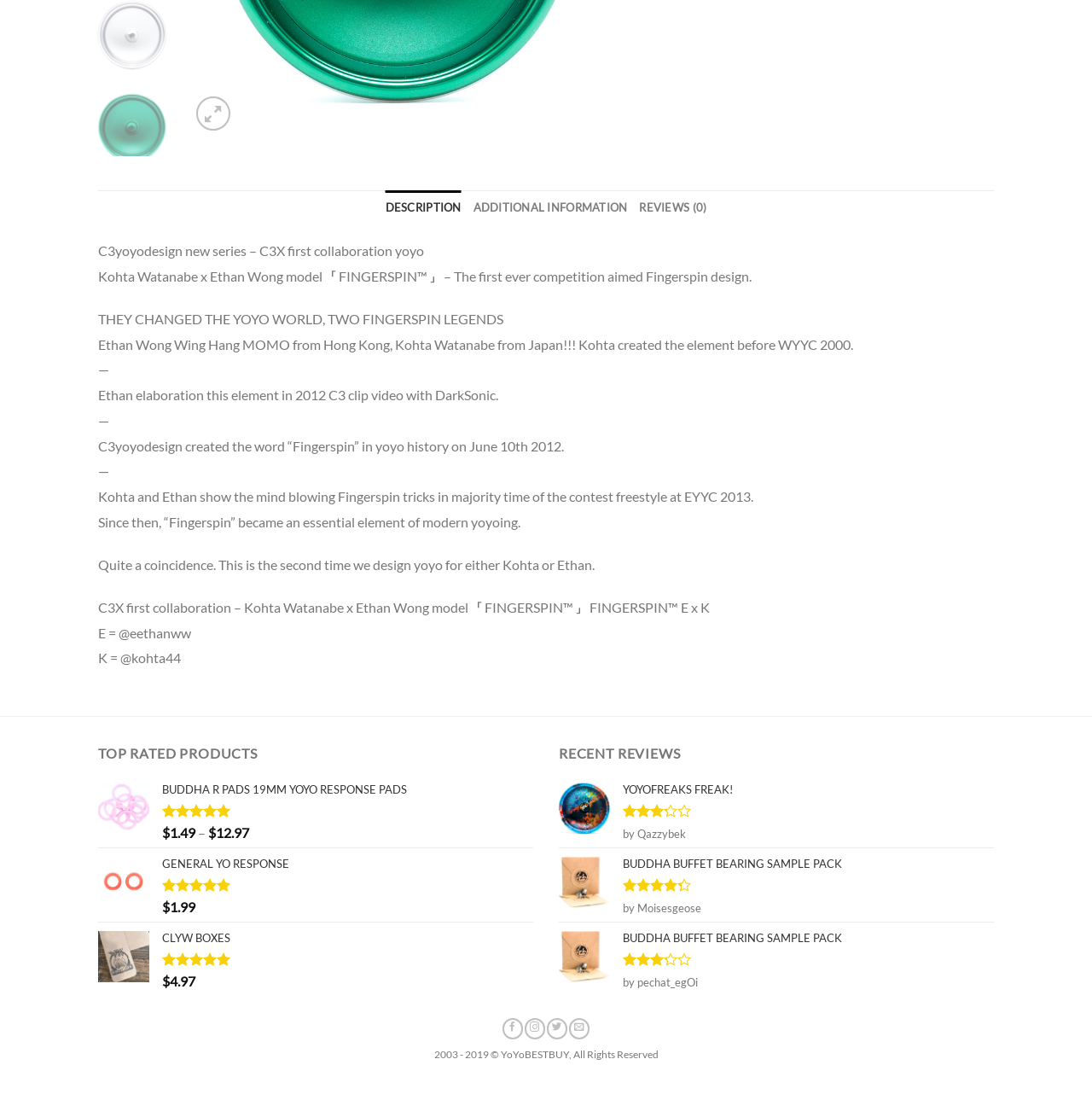Based on the element description, predict the bounding box coordinates (top-left x, top-left y, bottom-right x, bottom-right y) for the UI element in the screenshot: CLYW Boxes

[0.148, 0.846, 0.488, 0.86]